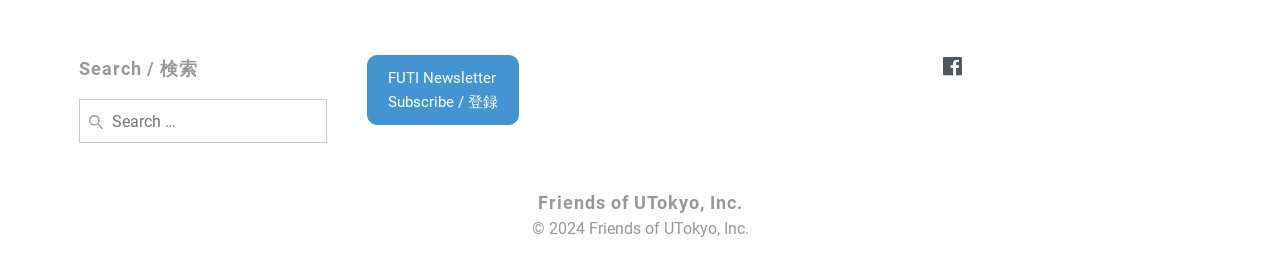Please provide a brief answer to the question using only one word or phrase: 
What year is the copyright for?

2024